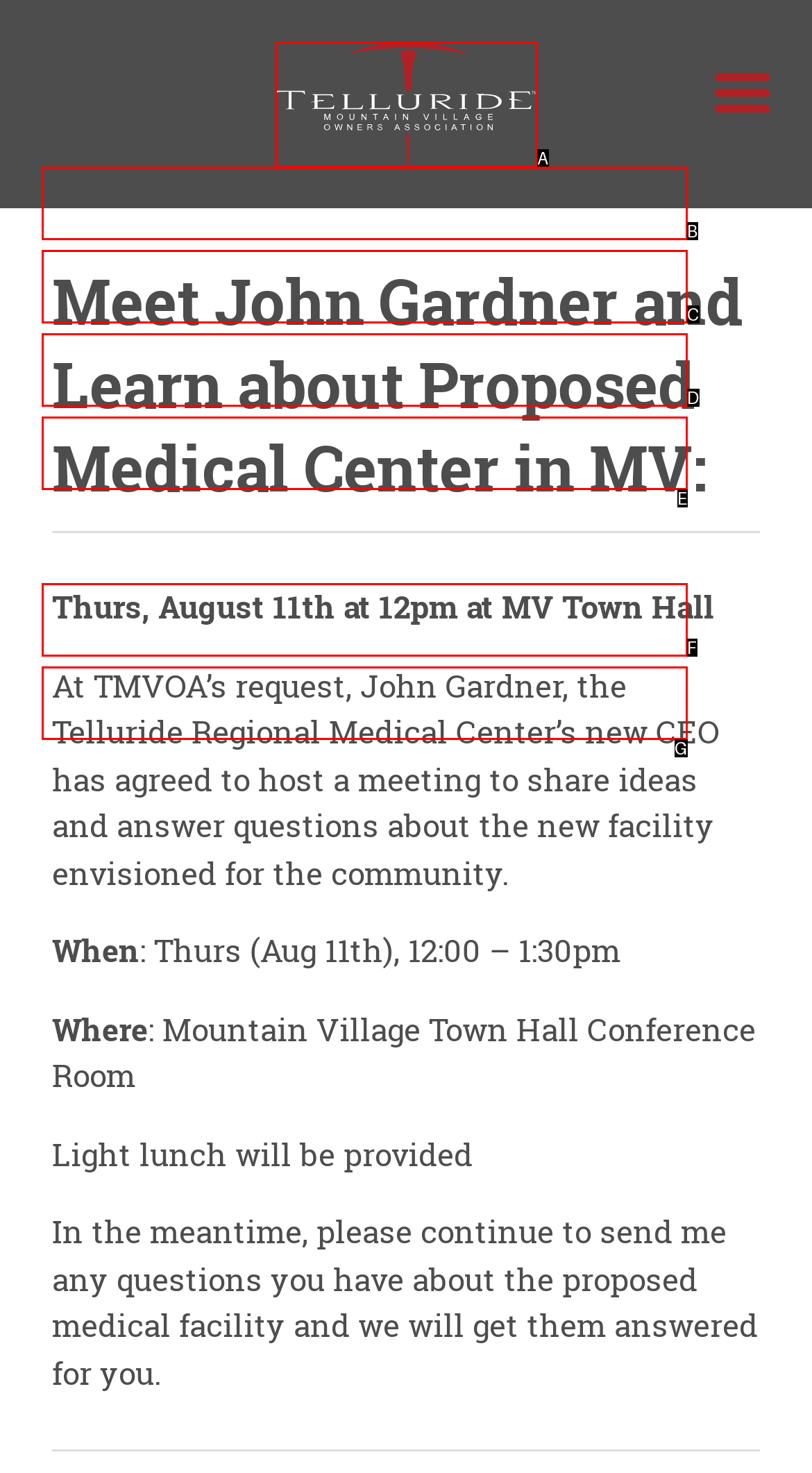Examine the description: Documents and indicate the best matching option by providing its letter directly from the choices.

F